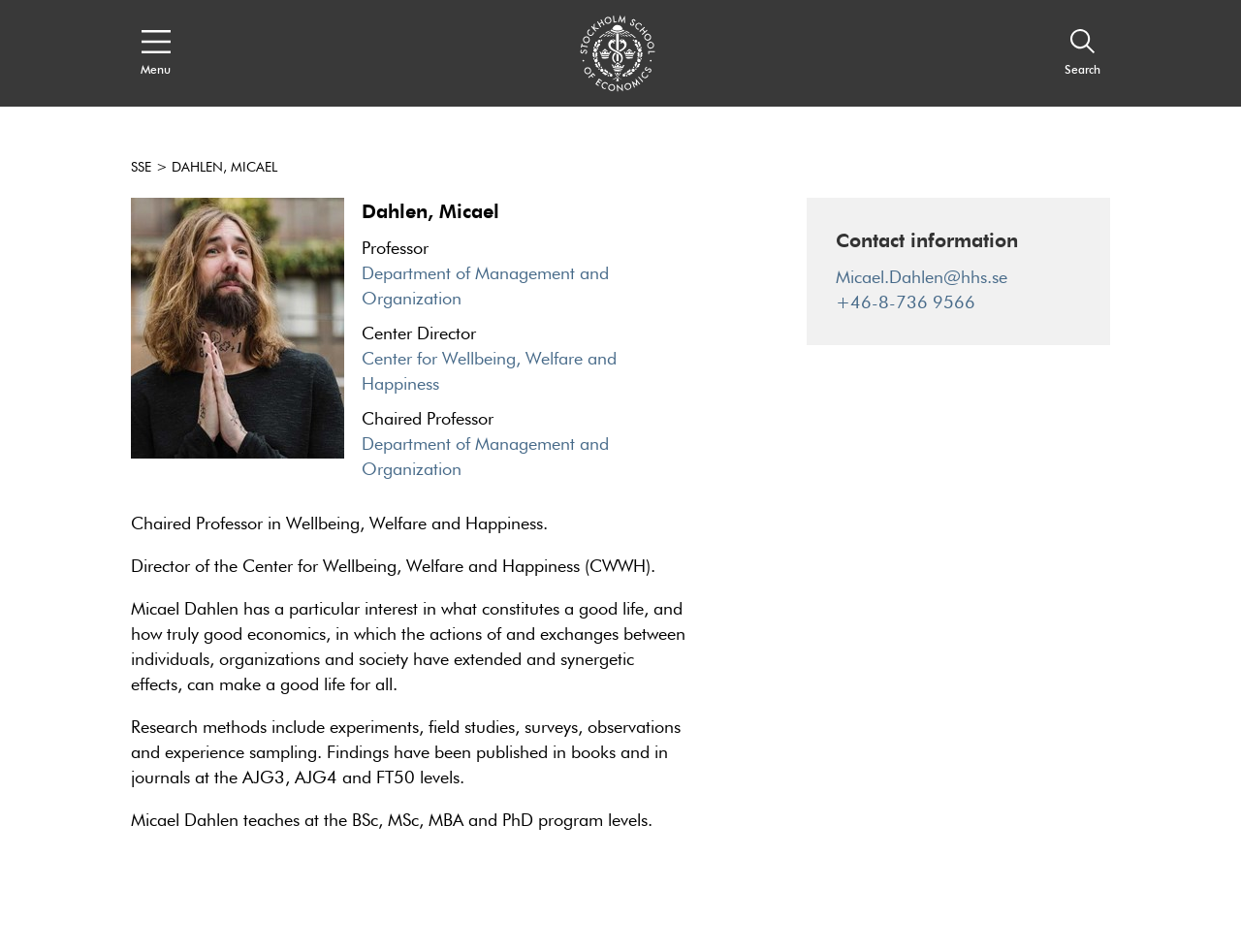Please mark the bounding box coordinates of the area that should be clicked to carry out the instruction: "Read the 'Precision and Excellence – Discover Top-Tier Welding Services for Project Needs' post".

None